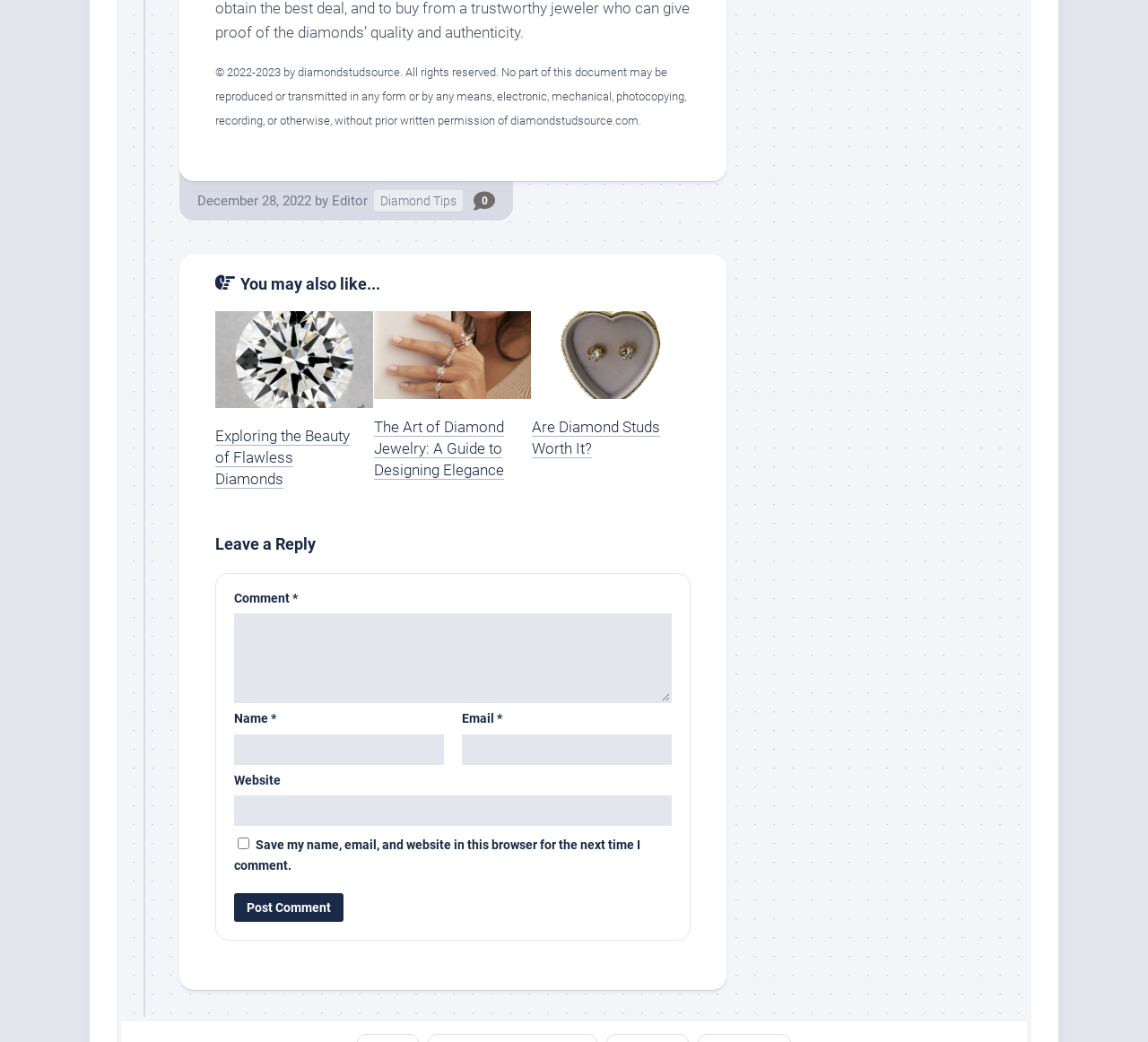Please identify the bounding box coordinates of the element's region that should be clicked to execute the following instruction: "Leave a comment". The bounding box coordinates must be four float numbers between 0 and 1, i.e., [left, top, right, bottom].

[0.204, 0.589, 0.585, 0.675]